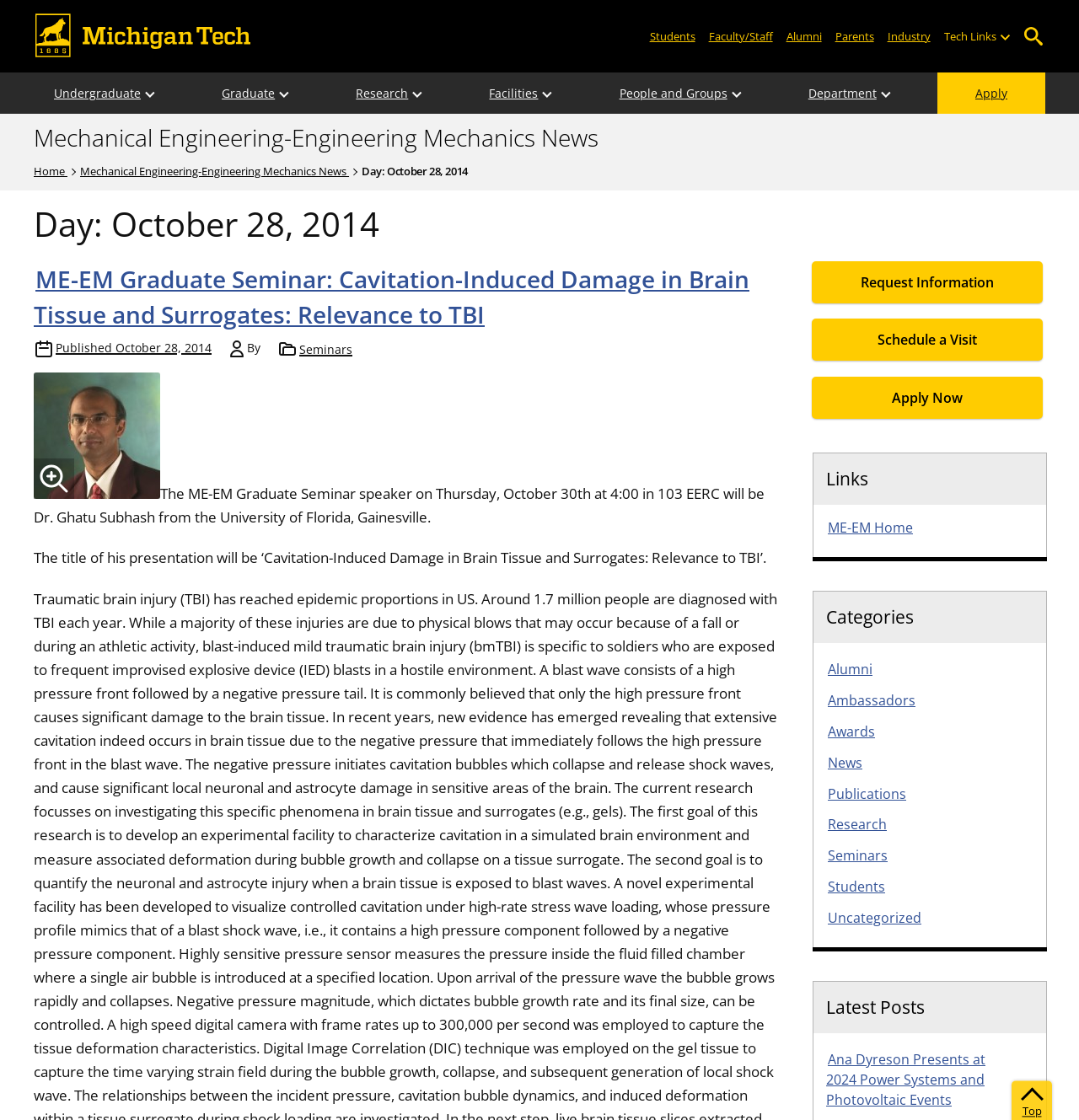Please determine the bounding box coordinates of the element's region to click for the following instruction: "Go to the 'Mechanical Engineering-Engineering Mechanics News' page".

[0.031, 0.111, 0.555, 0.136]